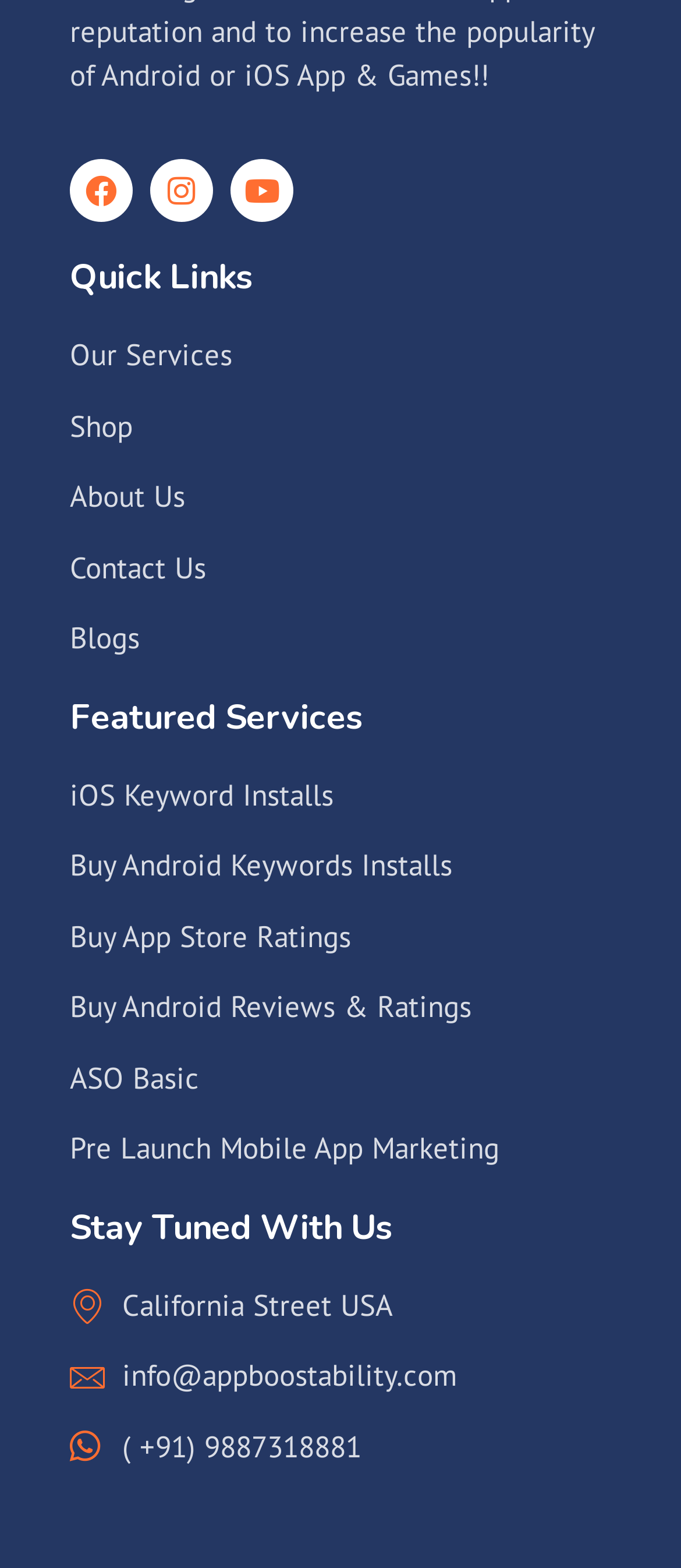Locate the bounding box coordinates of the clickable region to complete the following instruction: "contact the block paving specialist."

None